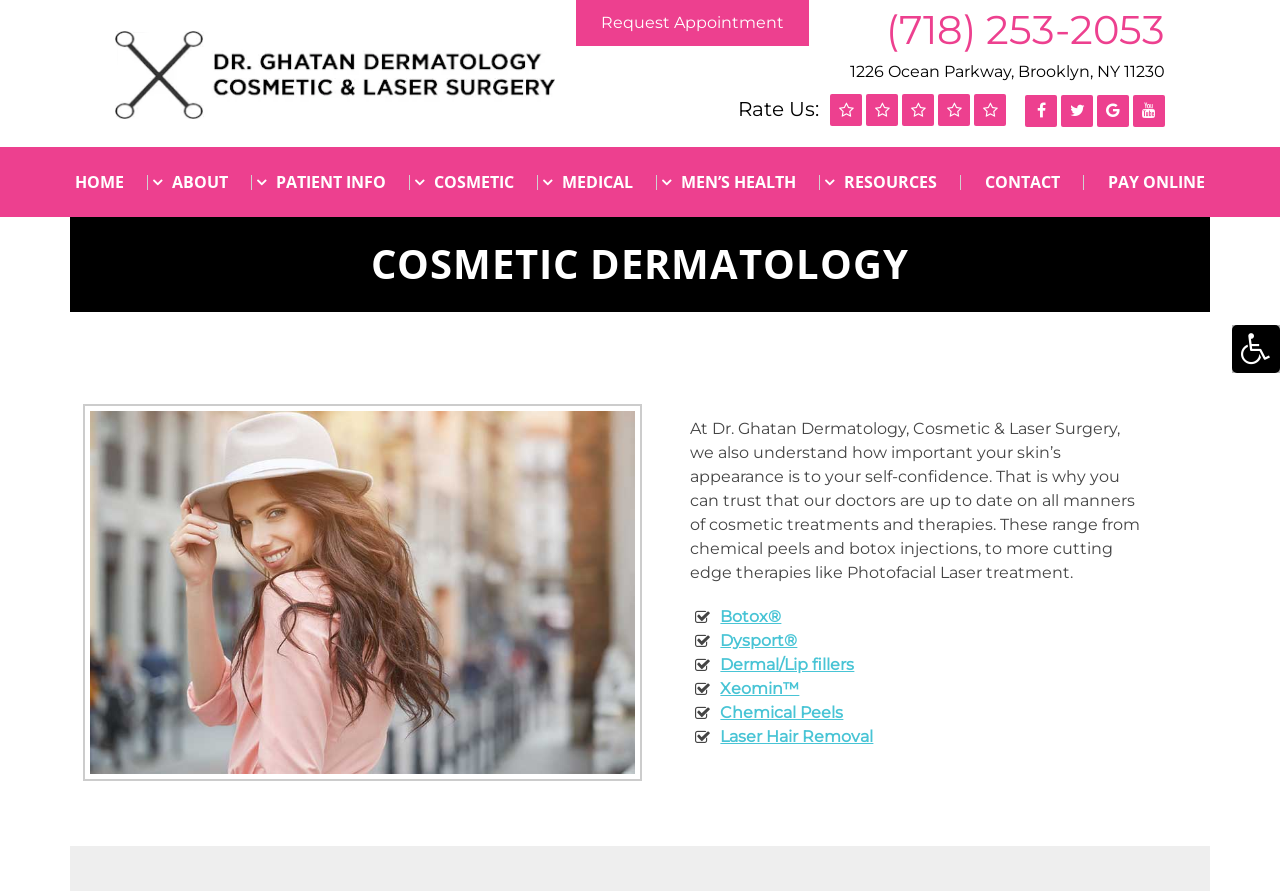Determine the bounding box coordinates for the clickable element required to fulfill the instruction: "Click on the 'Documents' link". Provide the coordinates as four float numbers between 0 and 1, i.e., [left, top, right, bottom].

None